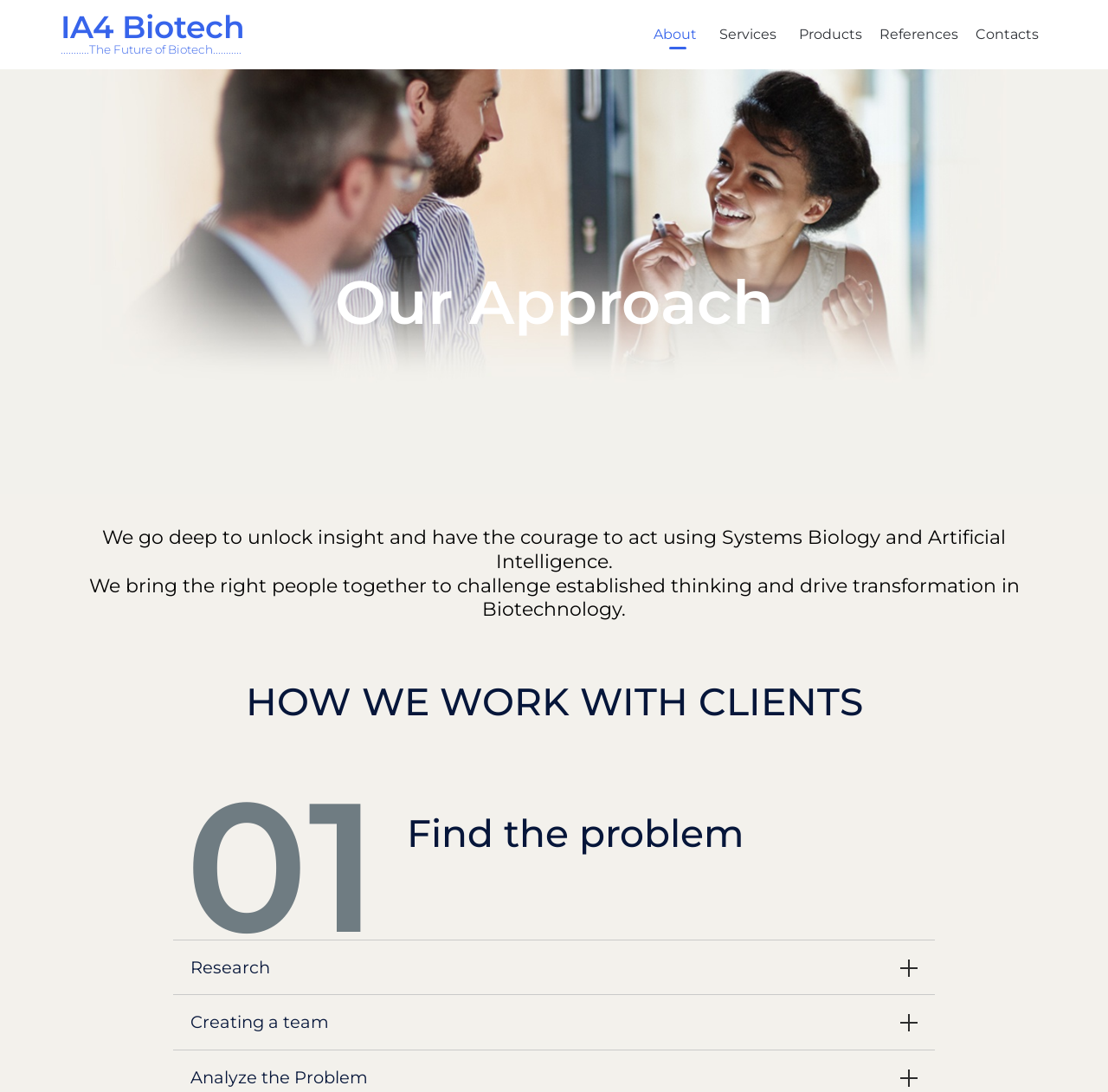Respond with a single word or phrase to the following question:
What is the name of the company?

IA4 Biotech